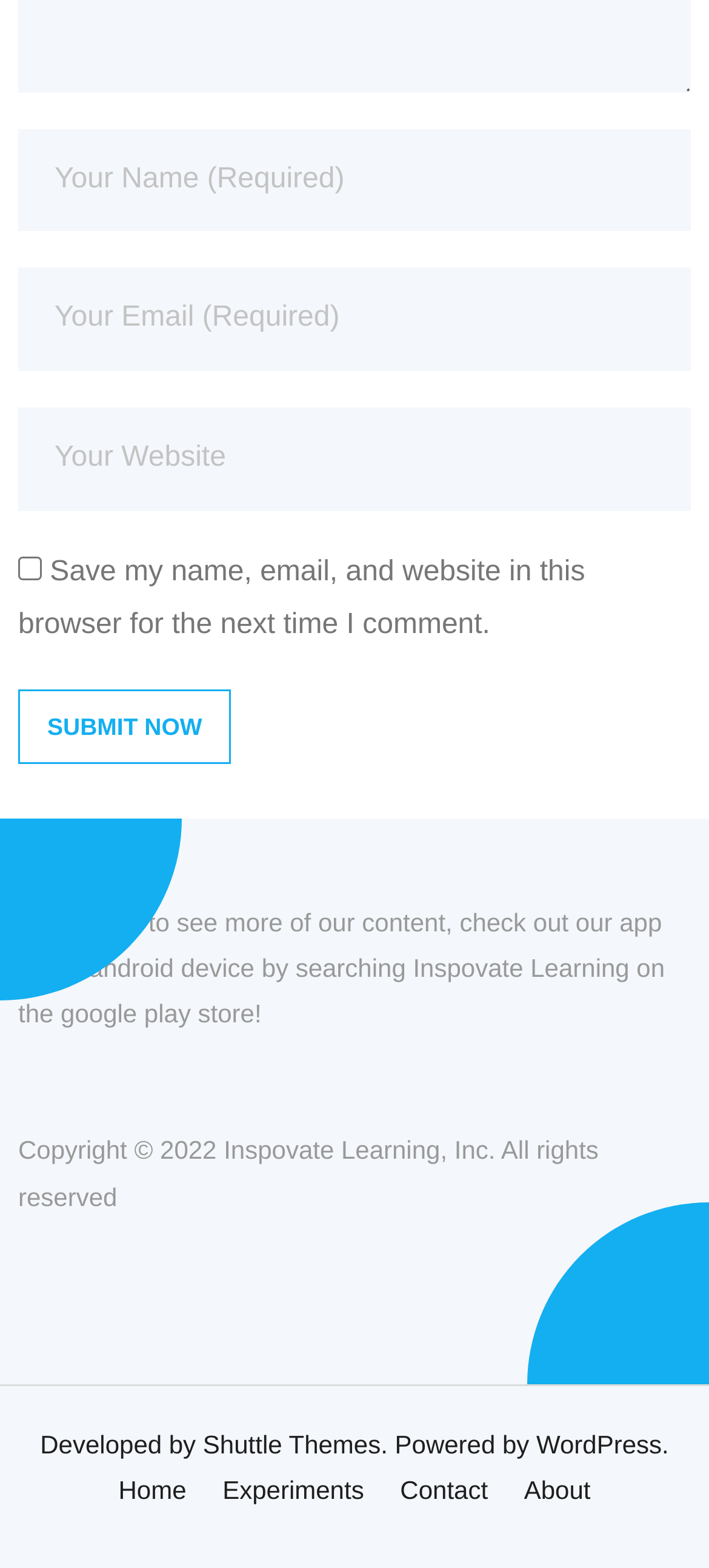Give a concise answer using only one word or phrase for this question:
What is the copyright year?

2022